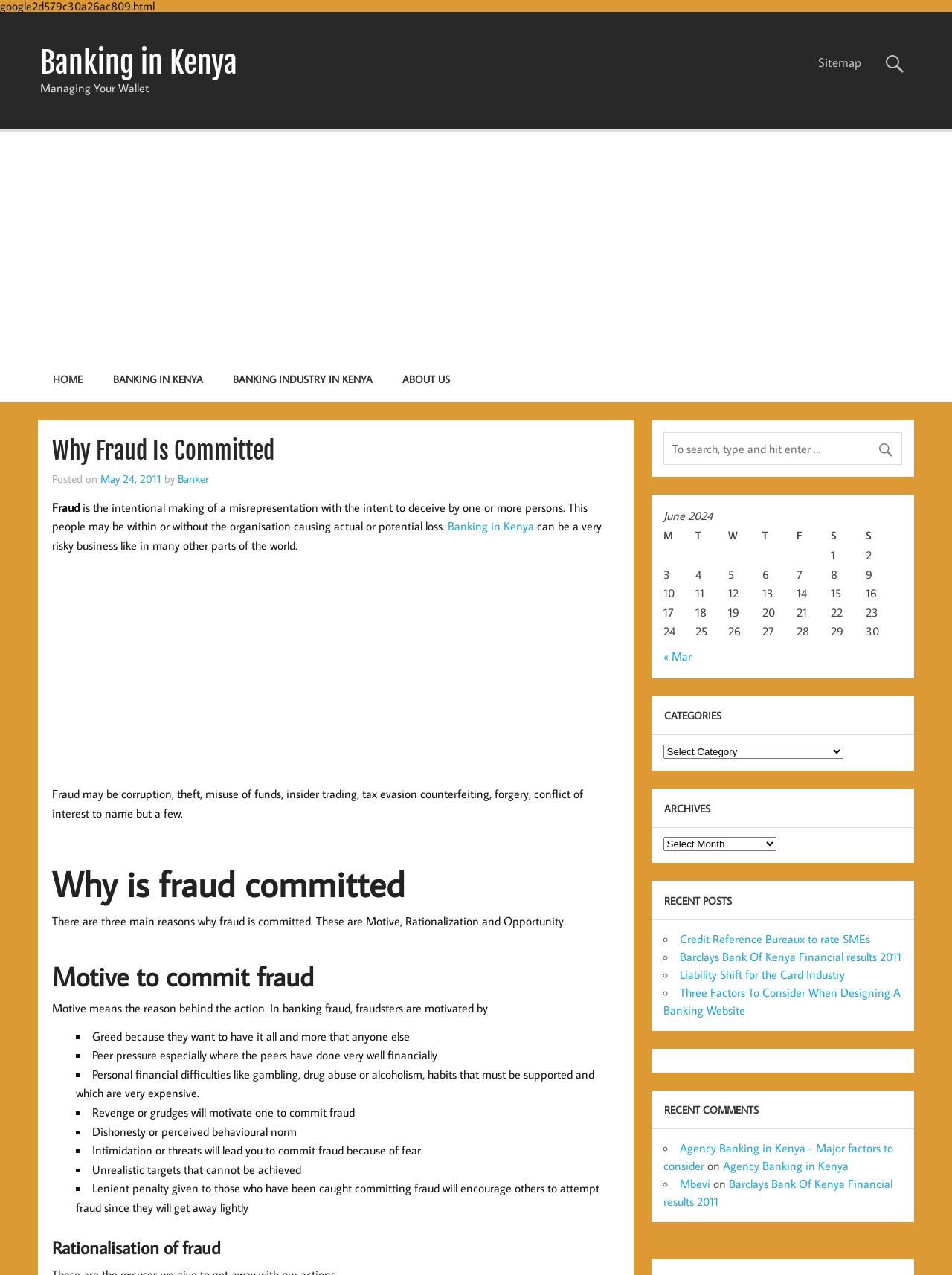Please identify the bounding box coordinates of the area that needs to be clicked to follow this instruction: "View the 'BANKING IN KENYA' page".

[0.103, 0.28, 0.229, 0.316]